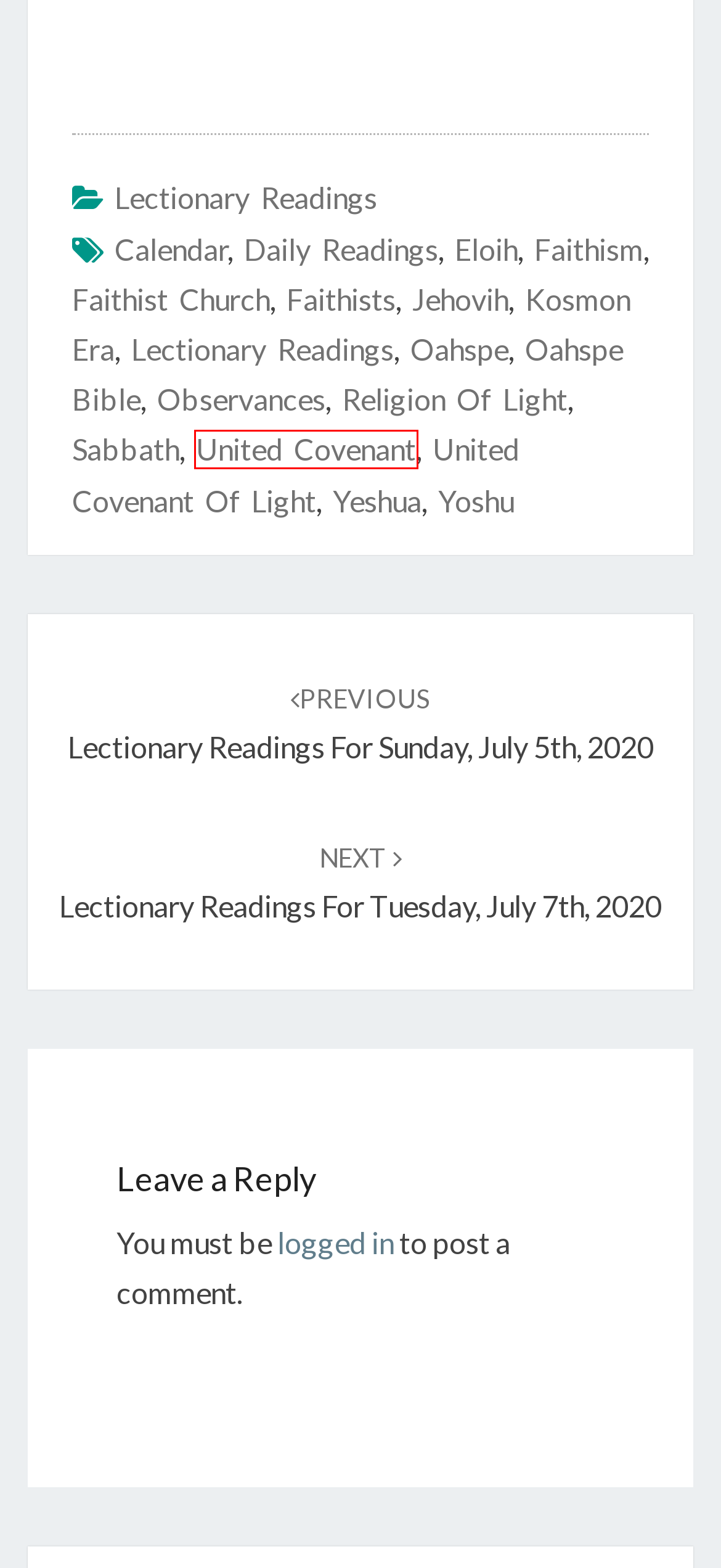A screenshot of a webpage is provided, featuring a red bounding box around a specific UI element. Identify the webpage description that most accurately reflects the new webpage after interacting with the selected element. Here are the candidates:
A. Sabbath –   Jehovih's Faithists
B. Faithist Church –   Jehovih's Faithists
C. Lectionary Readings –   Jehovih's Faithists
D. Jehovih –   Jehovih's Faithists
E. Lectionary Readings for Tuesday, July 7th, 2020 –   Jehovih's Faithists
F. United Covenant –   Jehovih's Faithists
G. Oahspe –   Jehovih's Faithists
H. Oahspe Bible –   Jehovih's Faithists

F